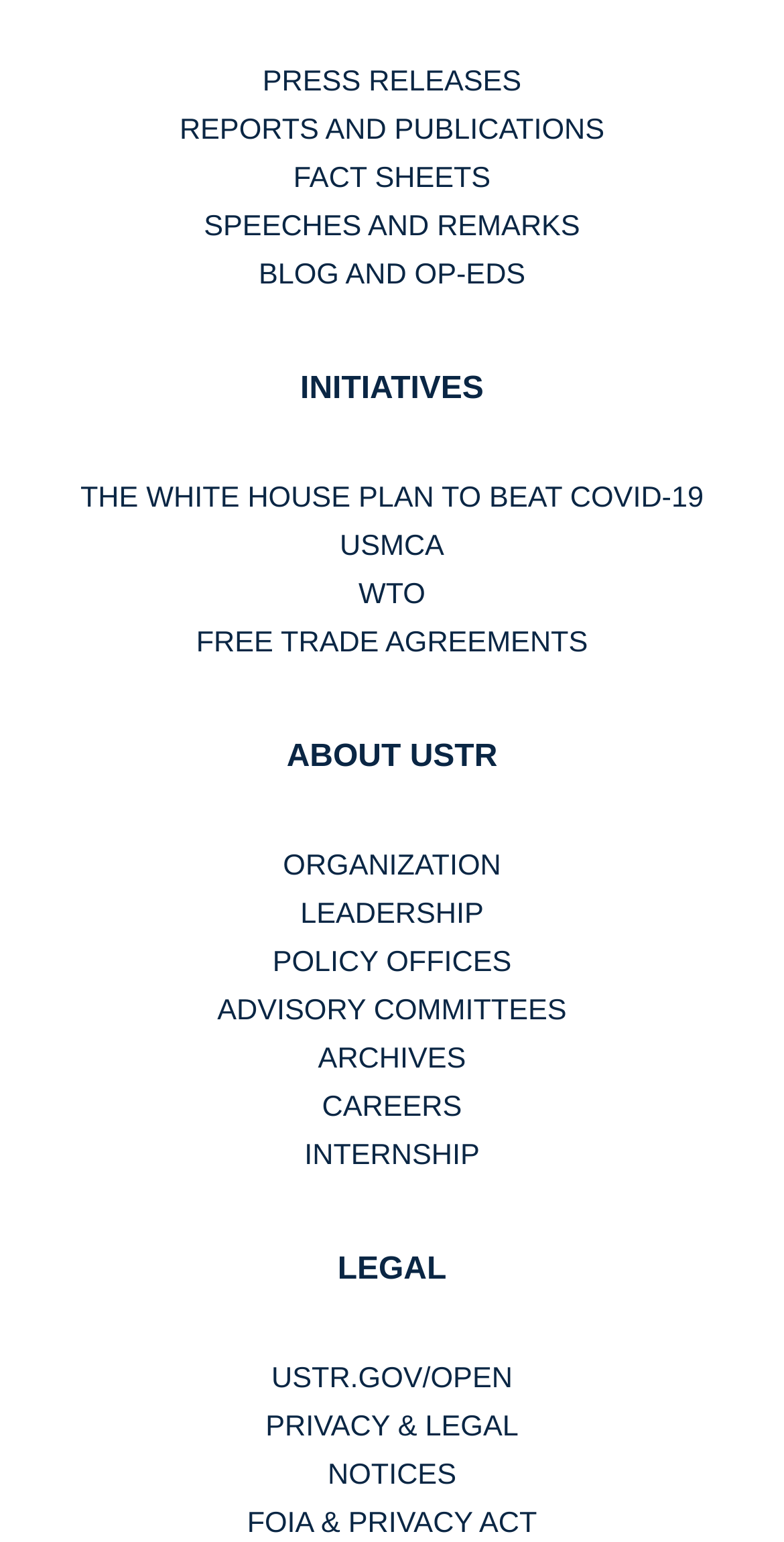Please find the bounding box coordinates of the element that needs to be clicked to perform the following instruction: "Learn about the White House plan to beat COVID-19". The bounding box coordinates should be four float numbers between 0 and 1, represented as [left, top, right, bottom].

[0.103, 0.313, 0.897, 0.334]